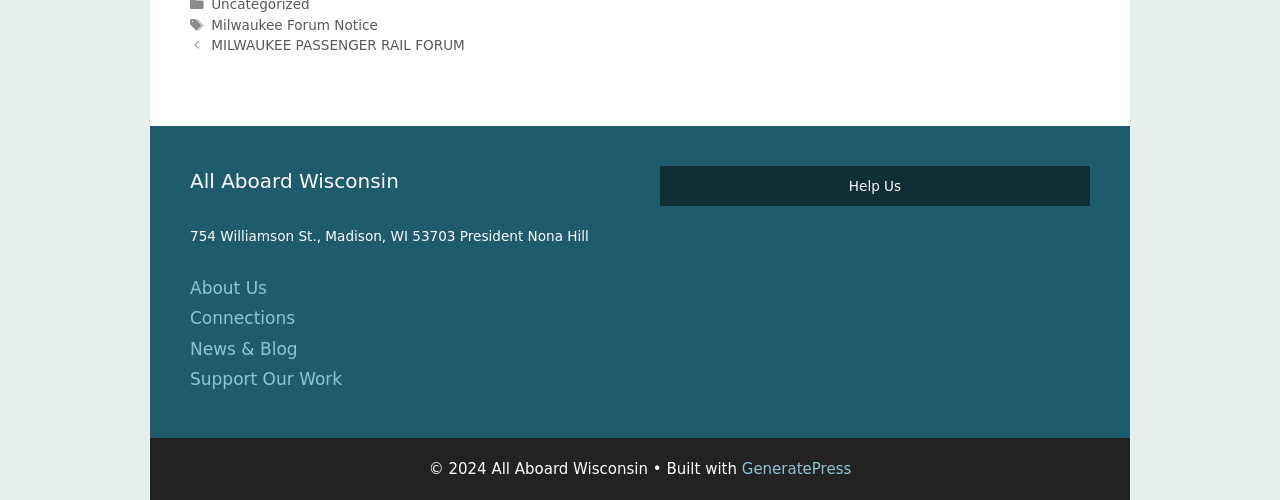What is the address of the organization?
Based on the image content, provide your answer in one word or a short phrase.

754 Williamson St., Madison, WI 53703